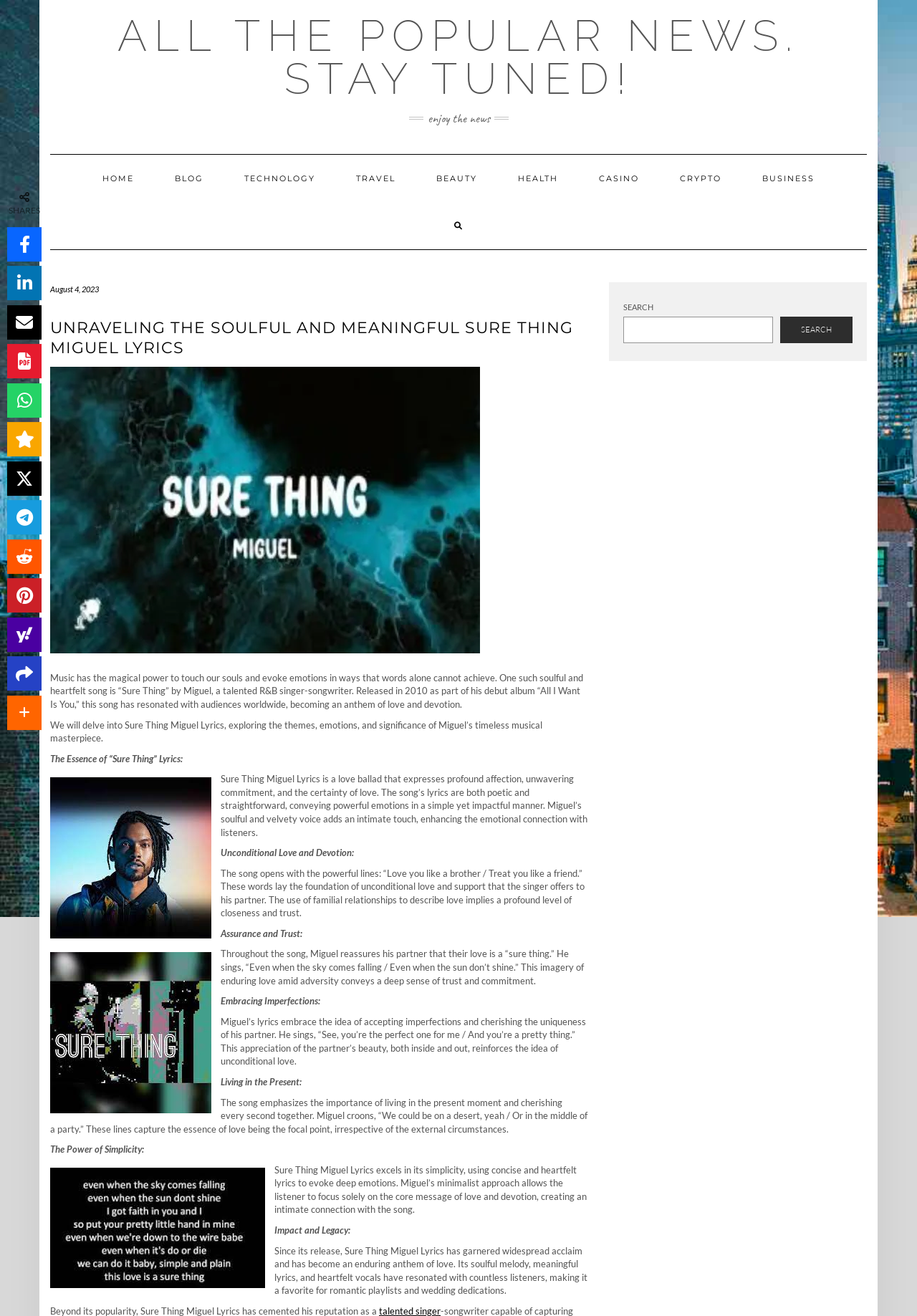Please identify the bounding box coordinates of the element's region that I should click in order to complete the following instruction: "Read more about 'UNRAVELING THE SOULFUL AND MEANINGFUL SURE THING MIGUEL LYRICS'". The bounding box coordinates consist of four float numbers between 0 and 1, i.e., [left, top, right, bottom].

[0.055, 0.242, 0.641, 0.273]